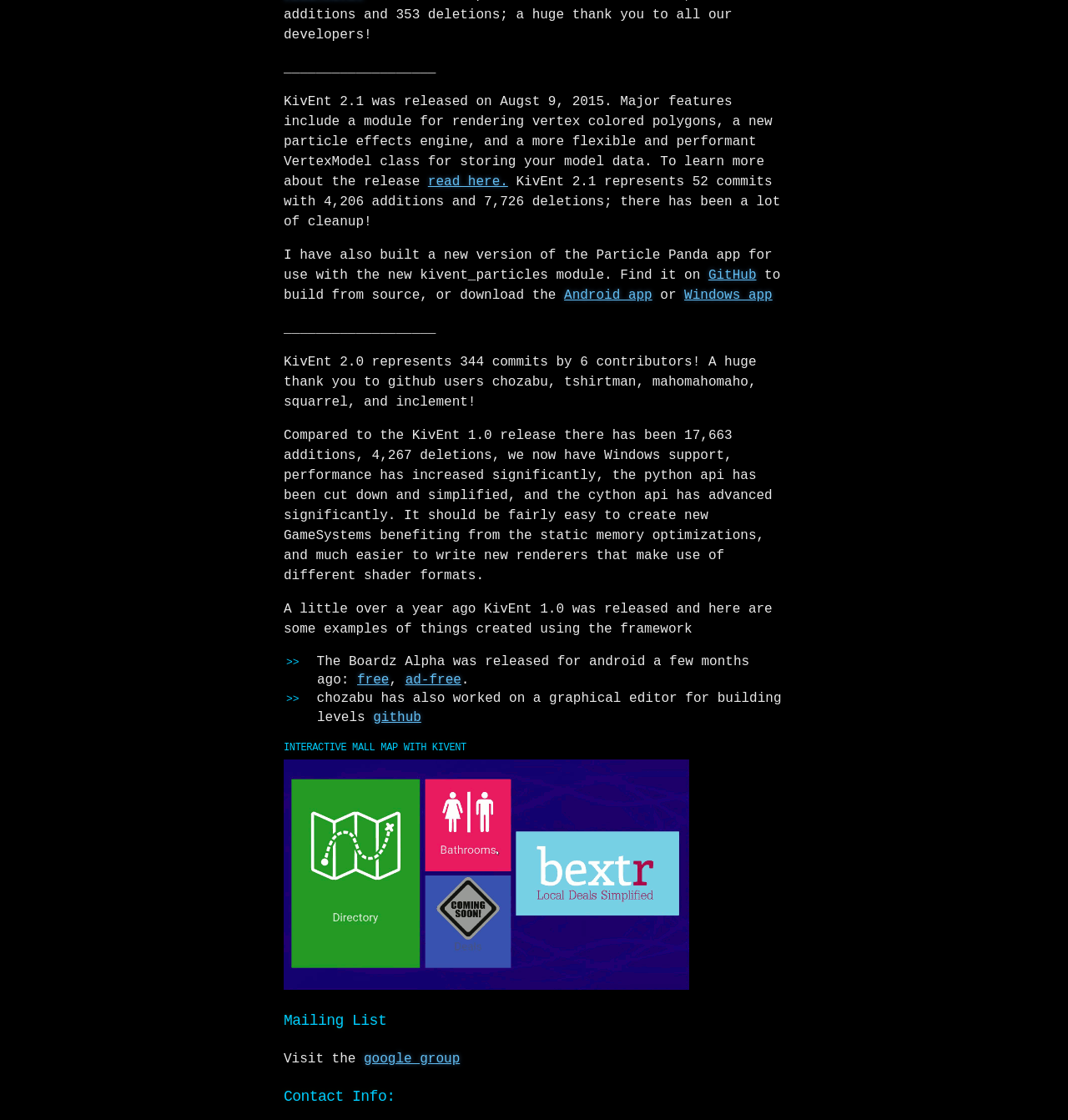Specify the bounding box coordinates of the area that needs to be clicked to achieve the following instruction: "read more about the release".

[0.401, 0.155, 0.476, 0.169]